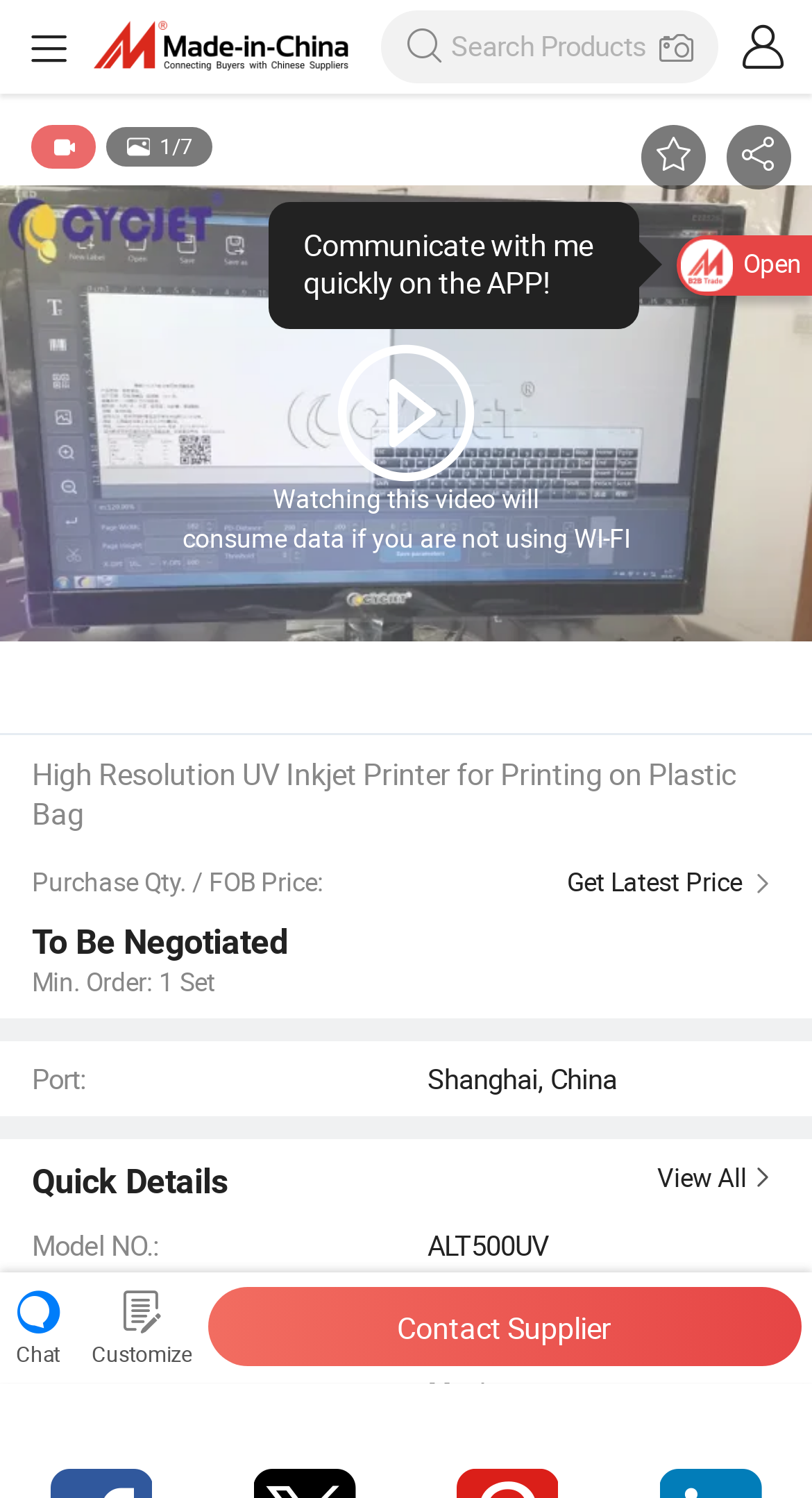Locate the bounding box coordinates of the element you need to click to accomplish the task described by this instruction: "Contact the supplier".

[0.256, 0.86, 0.987, 0.912]